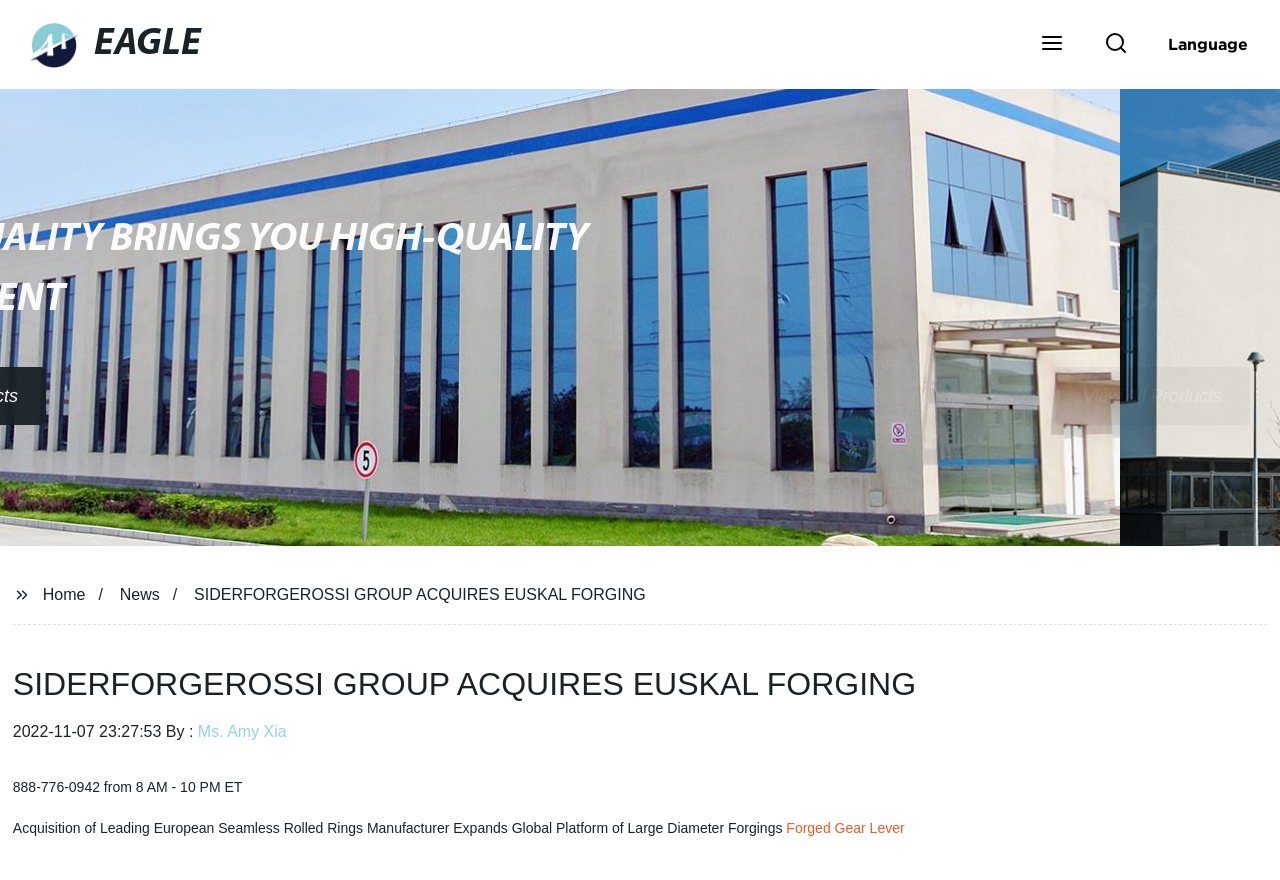Please find the bounding box for the following UI element description. Provide the coordinates in (top-left x, top-left y, bottom-right x, bottom-right y) format, with values between 0 and 1: parent_node: Language

[0.799, 0.035, 0.846, 0.066]